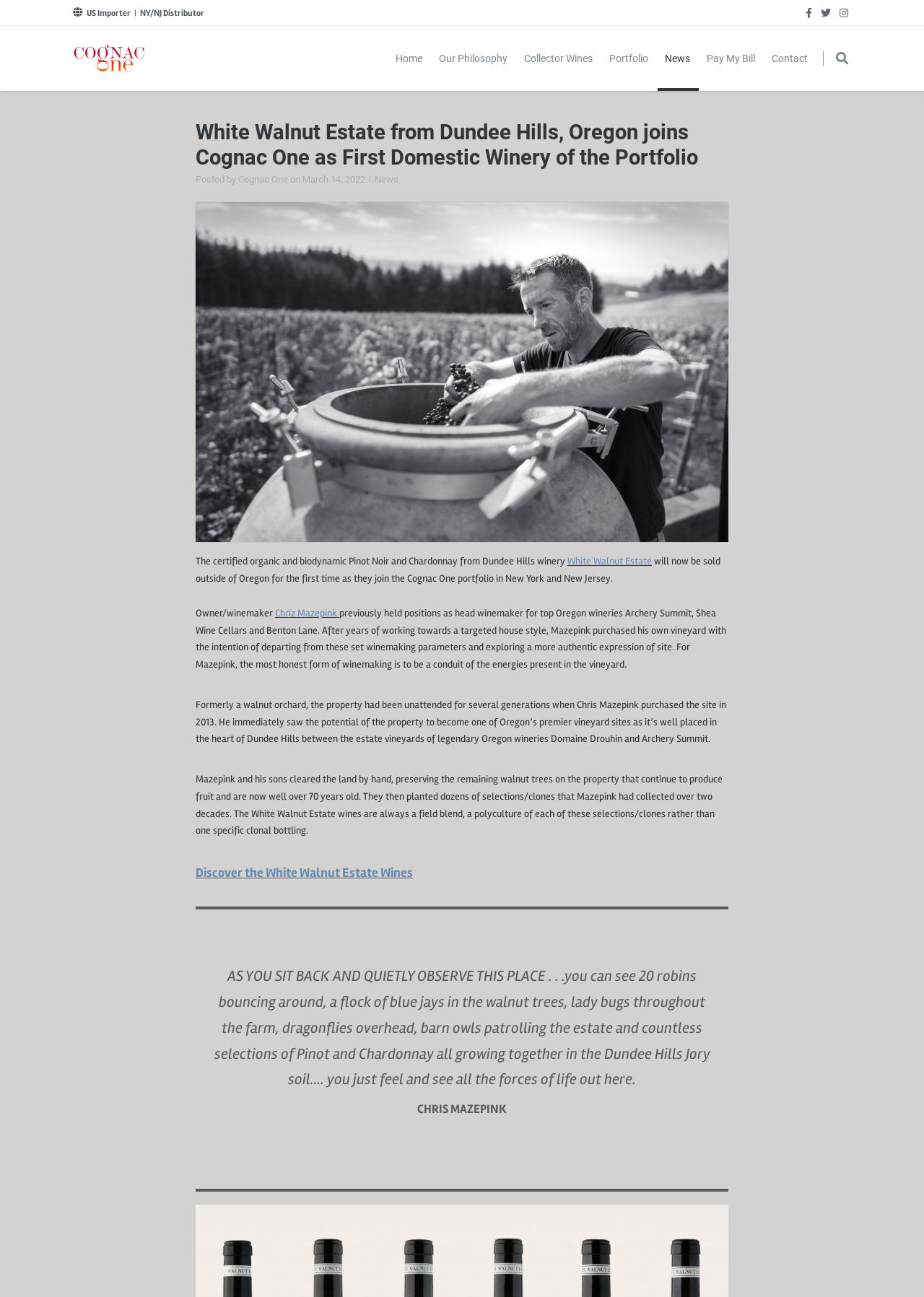Analyze and describe the webpage in a detailed narrative.

The webpage is about White Walnut Estate, a winery from Dundee Hills, Oregon, that has joined Cognac One's portfolio. At the top of the page, there is a logo and a navigation menu with links to "Home", "Our Philosophy", "Collector Wines", "Portfolio", "News", "Pay My Bill", and "Contact". 

Below the navigation menu, there is a heading that announces White Walnut Estate's partnership with Cognac One. The article begins with a brief introduction, followed by a photo of White Walnut Estate. The text describes the winery's certified organic and biodynamic Pinot Noir and Chardonnay, which will now be sold outside of Oregon for the first time.

The article continues with a section about the winery's owner and winemaker, Chris Mazepink, who has previously worked at top Oregon wineries. The text explains Mazepink's winemaking philosophy, which focuses on authenticity and site expression. 

The next section describes the history of the property, which was formerly a walnut orchard. Mazepink purchased the site in 2013 and cleared the land by hand, preserving the remaining walnut trees. He then planted dozens of selections and clones, which are now used to create field blend wines.

Below this section, there is a heading that invites readers to "Discover the White Walnut Estate Wines". This is followed by a quote from Chris Mazepink, which describes the natural beauty of the estate and the forces of life present in the Dundee Hills.